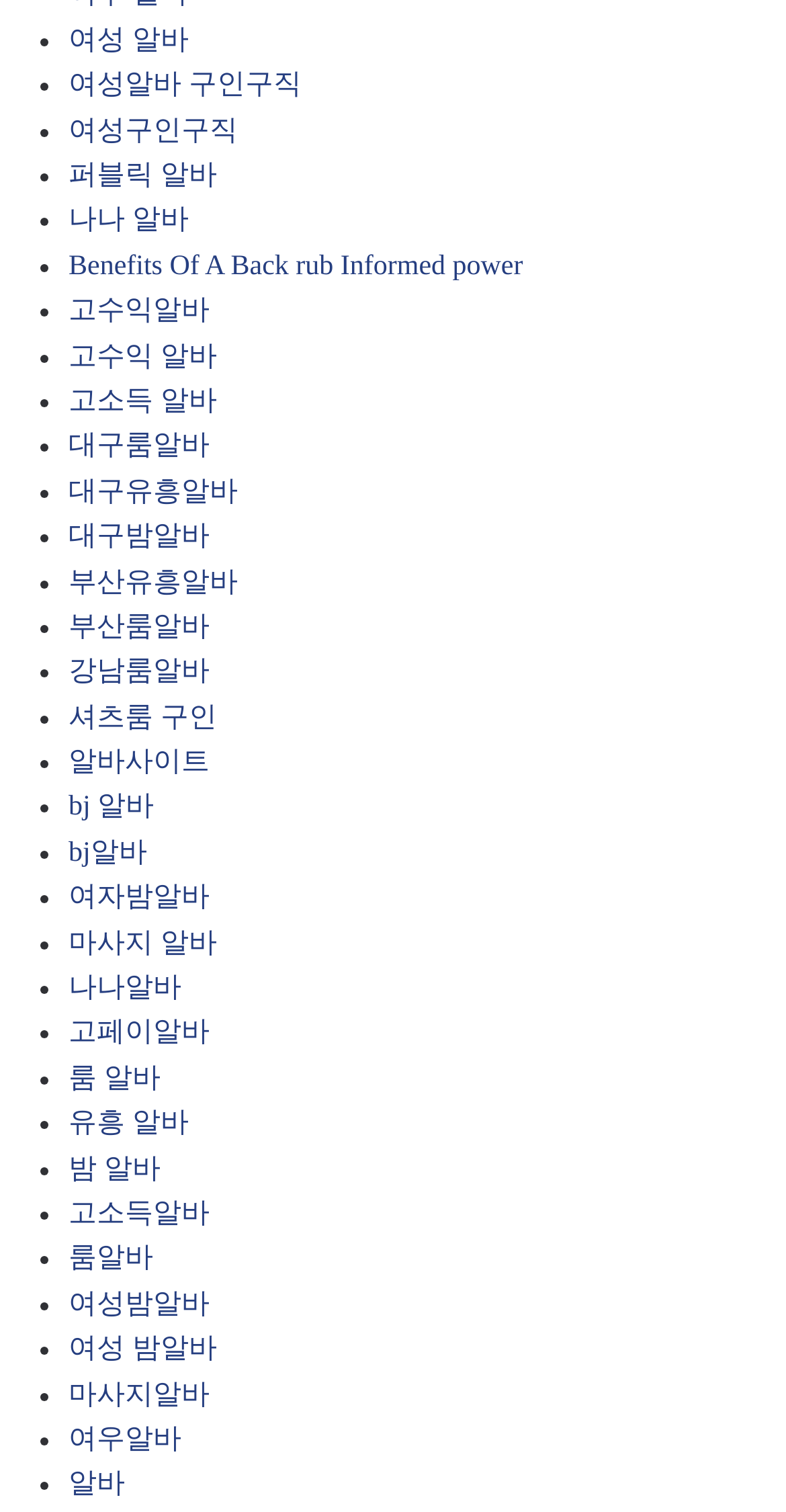Using the provided description: "Awards", find the bounding box coordinates of the corresponding UI element. The output should be four float numbers between 0 and 1, in the format [left, top, right, bottom].

None